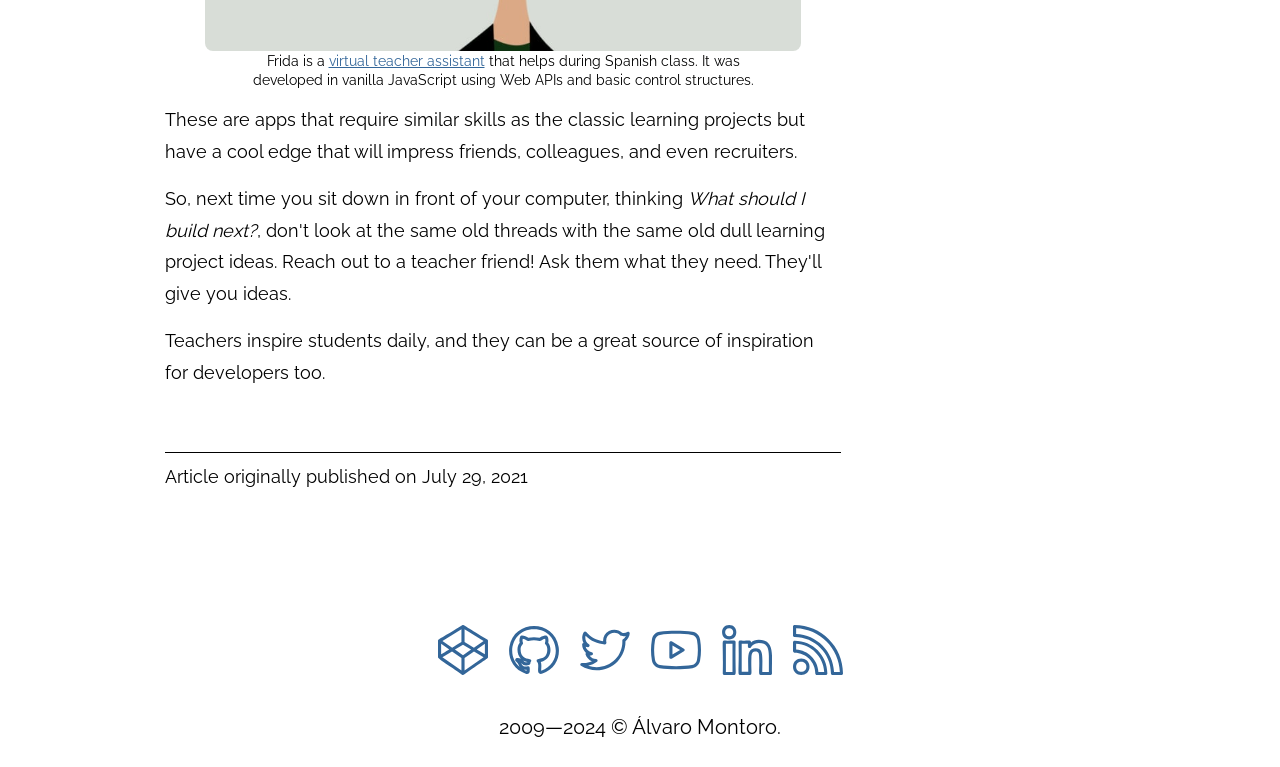Determine the bounding box coordinates of the clickable area required to perform the following instruction: "read the article published on". The coordinates should be represented as four float numbers between 0 and 1: [left, top, right, bottom].

[0.33, 0.608, 0.412, 0.636]